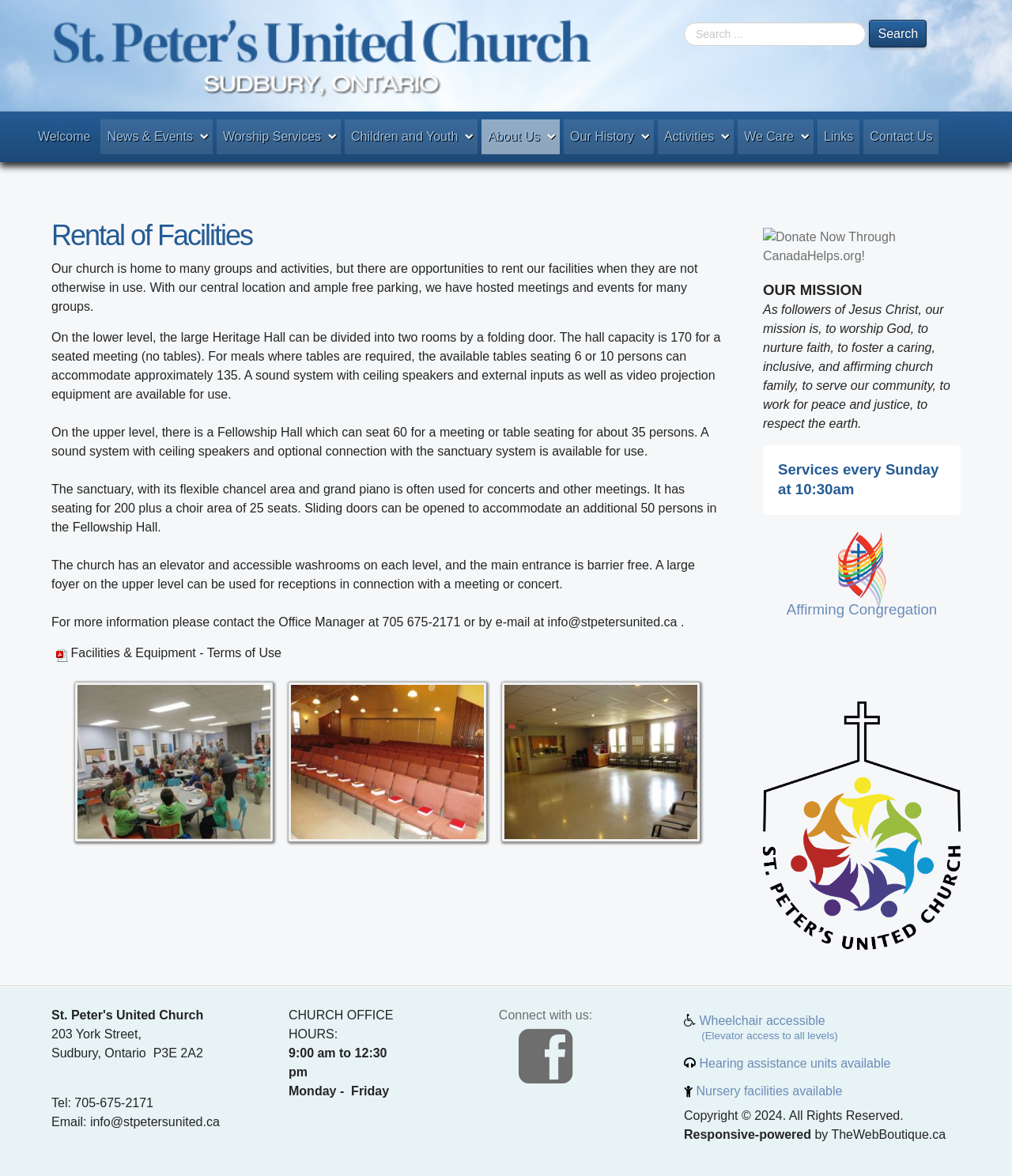Locate the bounding box coordinates of the segment that needs to be clicked to meet this instruction: "Read the article 'Five Secrets of Great Relationships'".

None